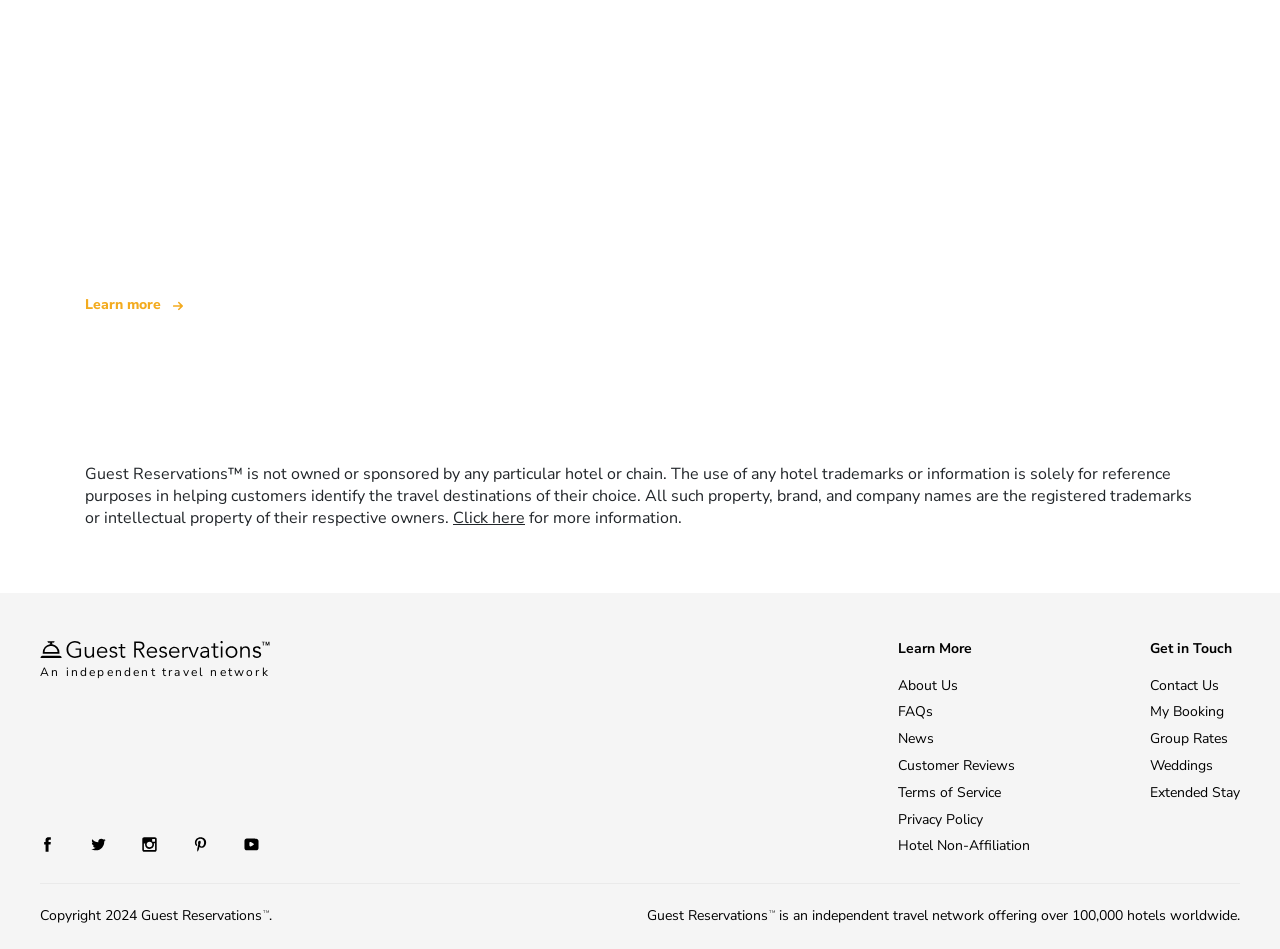What is the copyright year of the webpage?
Using the image, give a concise answer in the form of a single word or short phrase.

2024